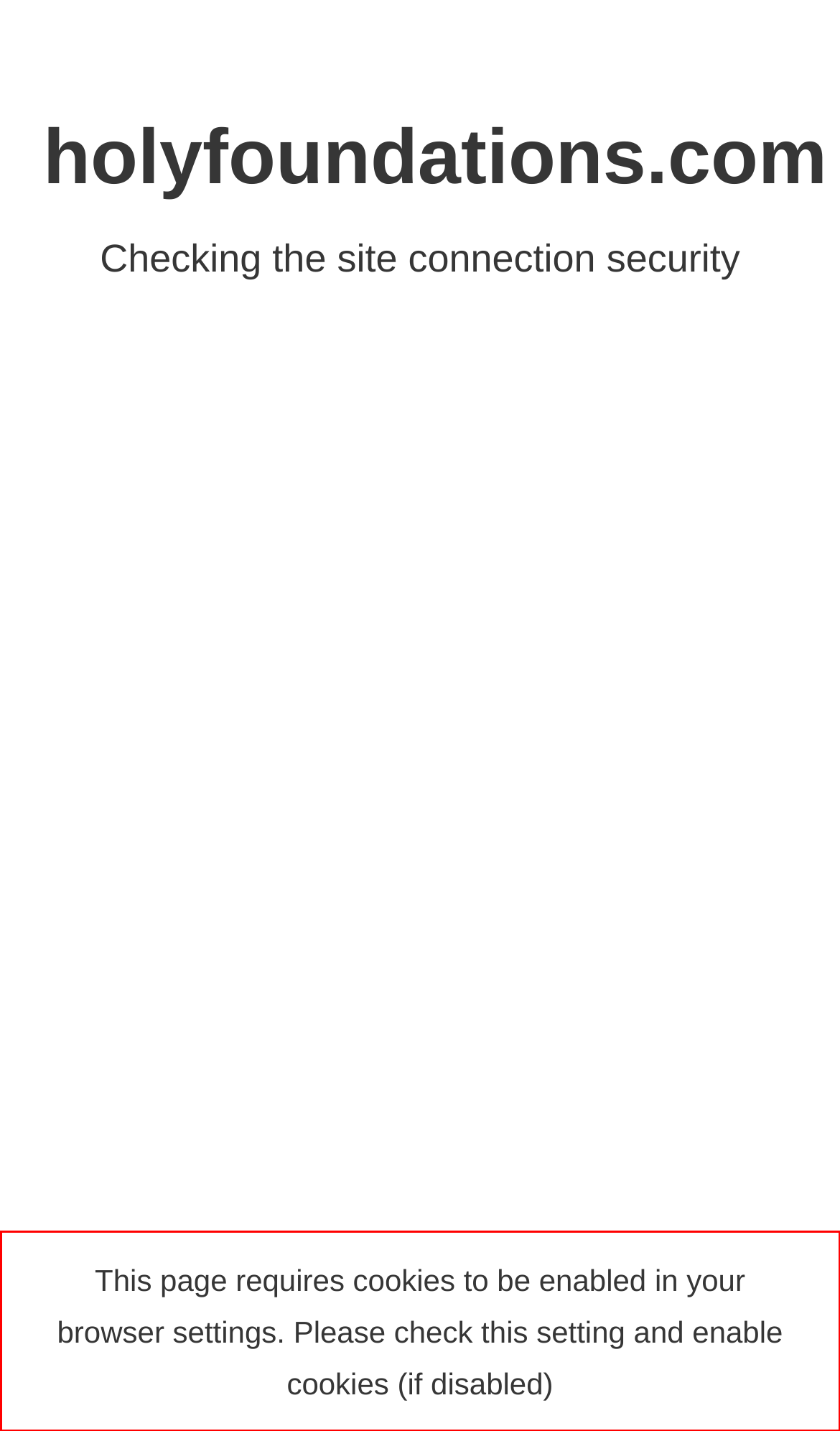View the screenshot of the webpage and identify the UI element surrounded by a red bounding box. Extract the text contained within this red bounding box.

This page requires cookies to be enabled in your browser settings. Please check this setting and enable cookies (if disabled)